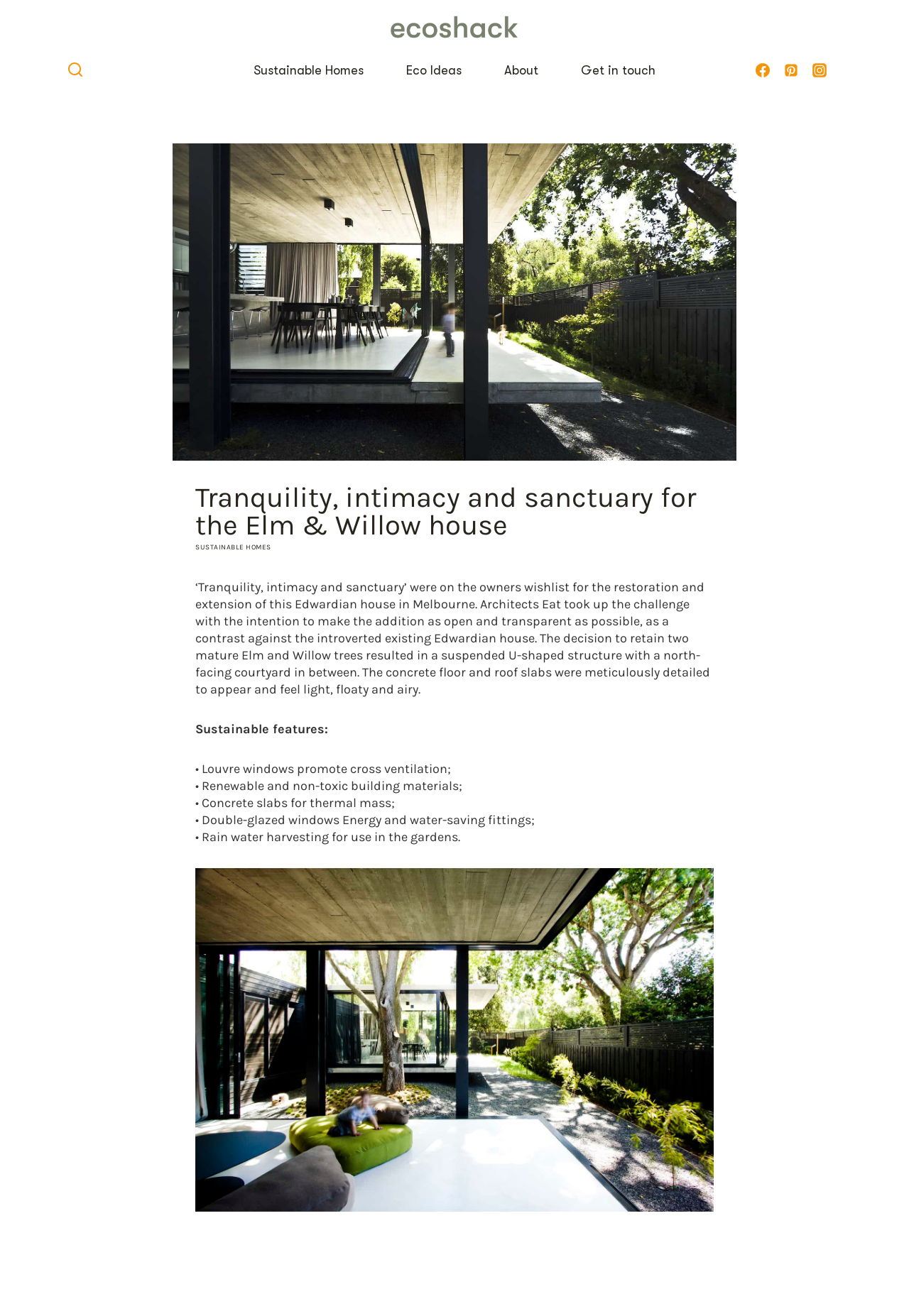What is the shape of the structure built around the two mature trees?
Kindly offer a comprehensive and detailed response to the question.

I found the answer by reading the text on the webpage, which mentions 'a suspended U-shaped structure with a north-facing courtyard in between' as a result of retaining the two mature Elm and Willow trees.